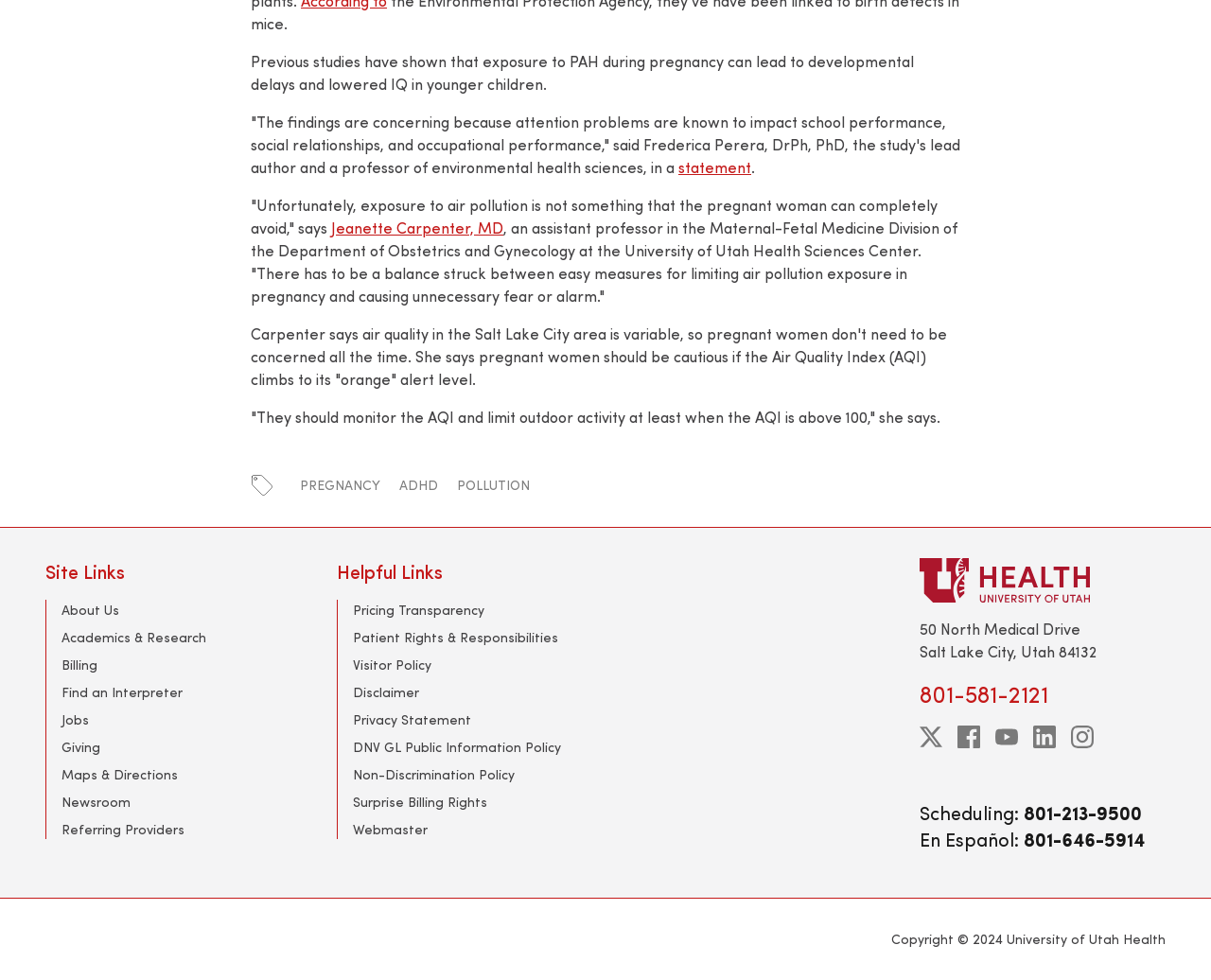Locate the bounding box coordinates of the UI element described by: "Patient Rights & Responsibilities". The bounding box coordinates should consist of four float numbers between 0 and 1, i.e., [left, top, right, bottom].

[0.291, 0.641, 0.461, 0.659]